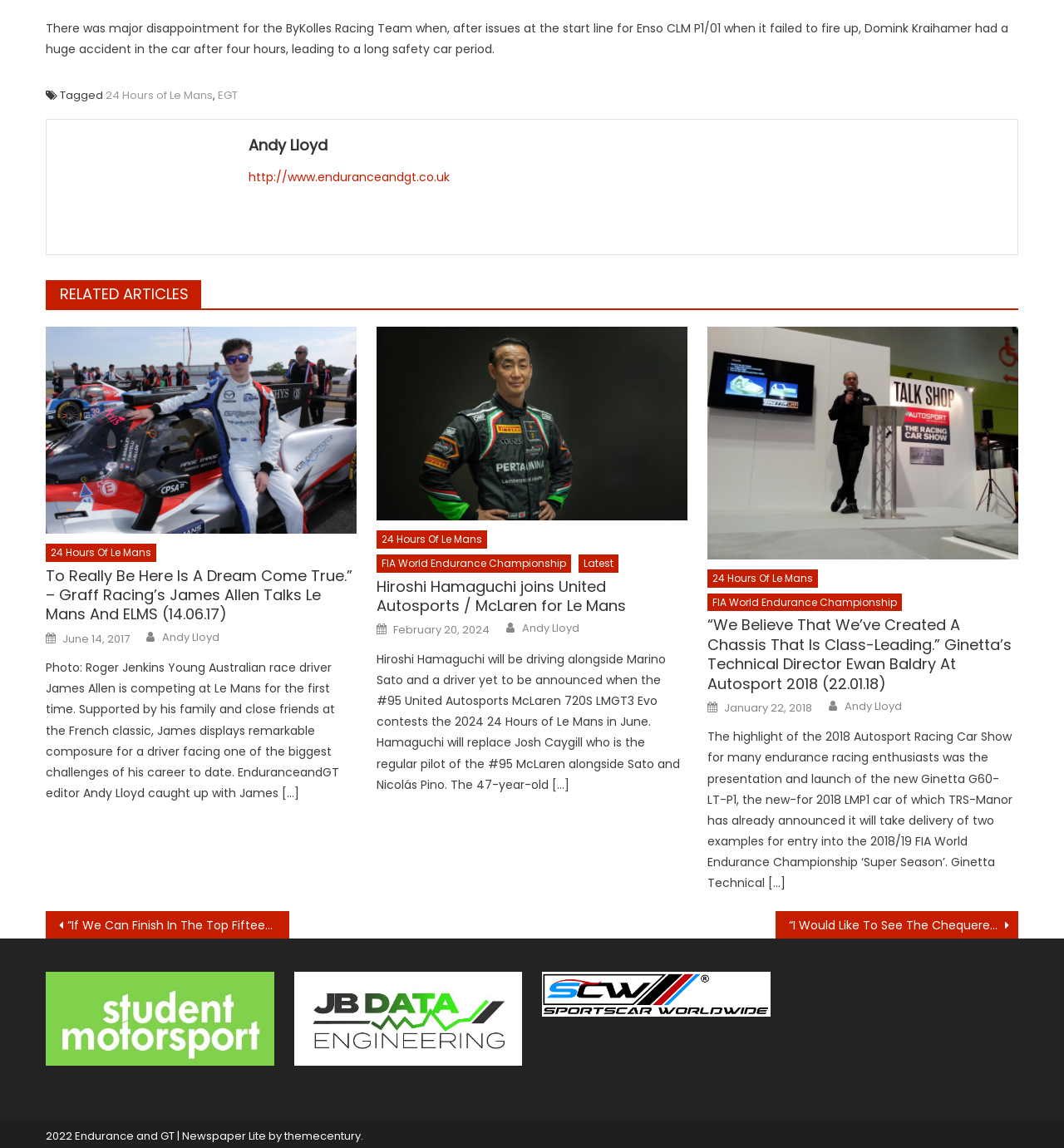What is the topic of the article at the top of the page?
Based on the image, provide your answer in one word or phrase.

24 Hours of Le Mans